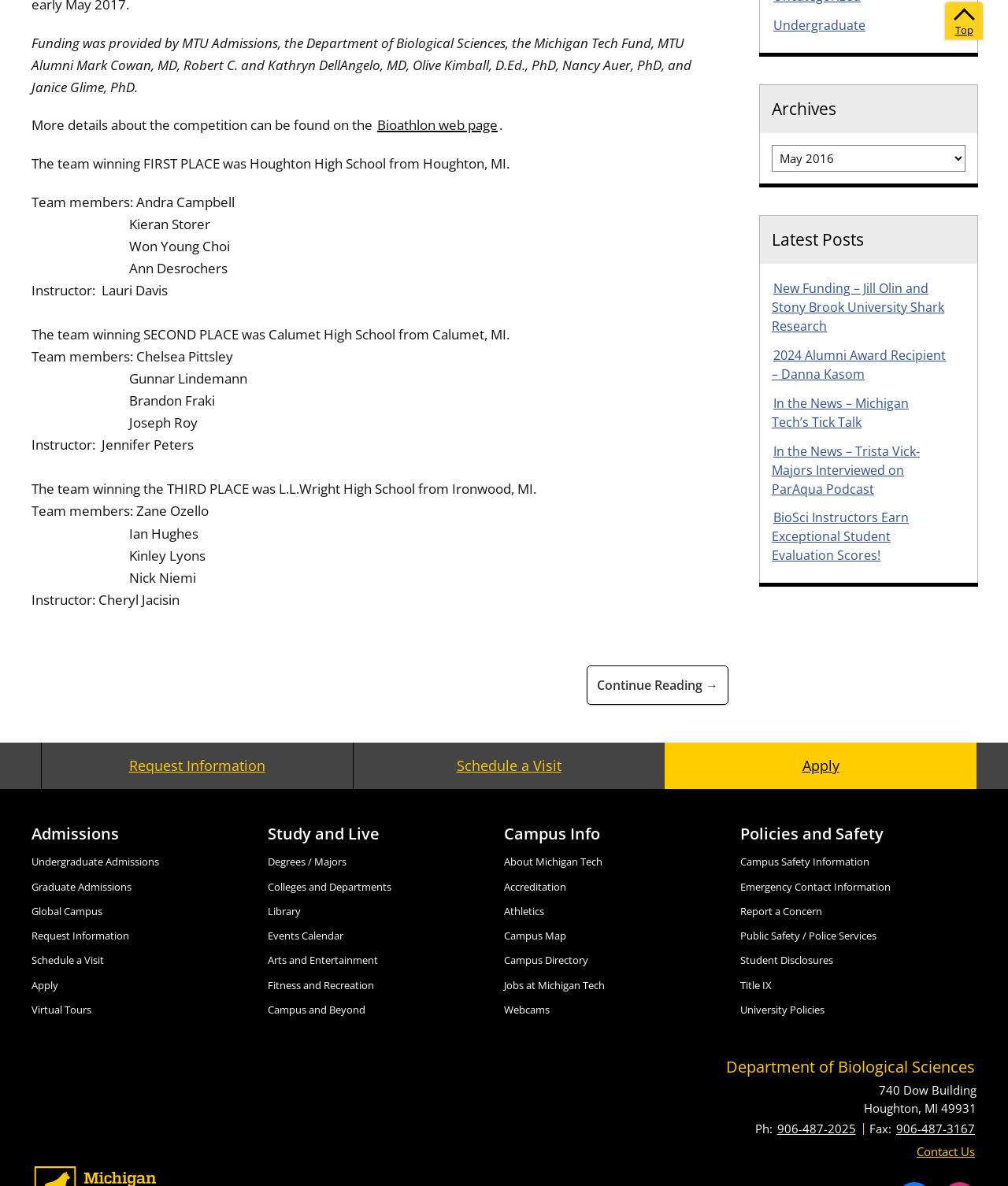What is the name of the high school that won first place in the bioathlon competition?
Examine the image closely and answer the question with as much detail as possible.

The answer can be found in the paragraph that starts with 'The team winning FIRST PLACE was...' which mentions that the winning team is from Houghton High School.